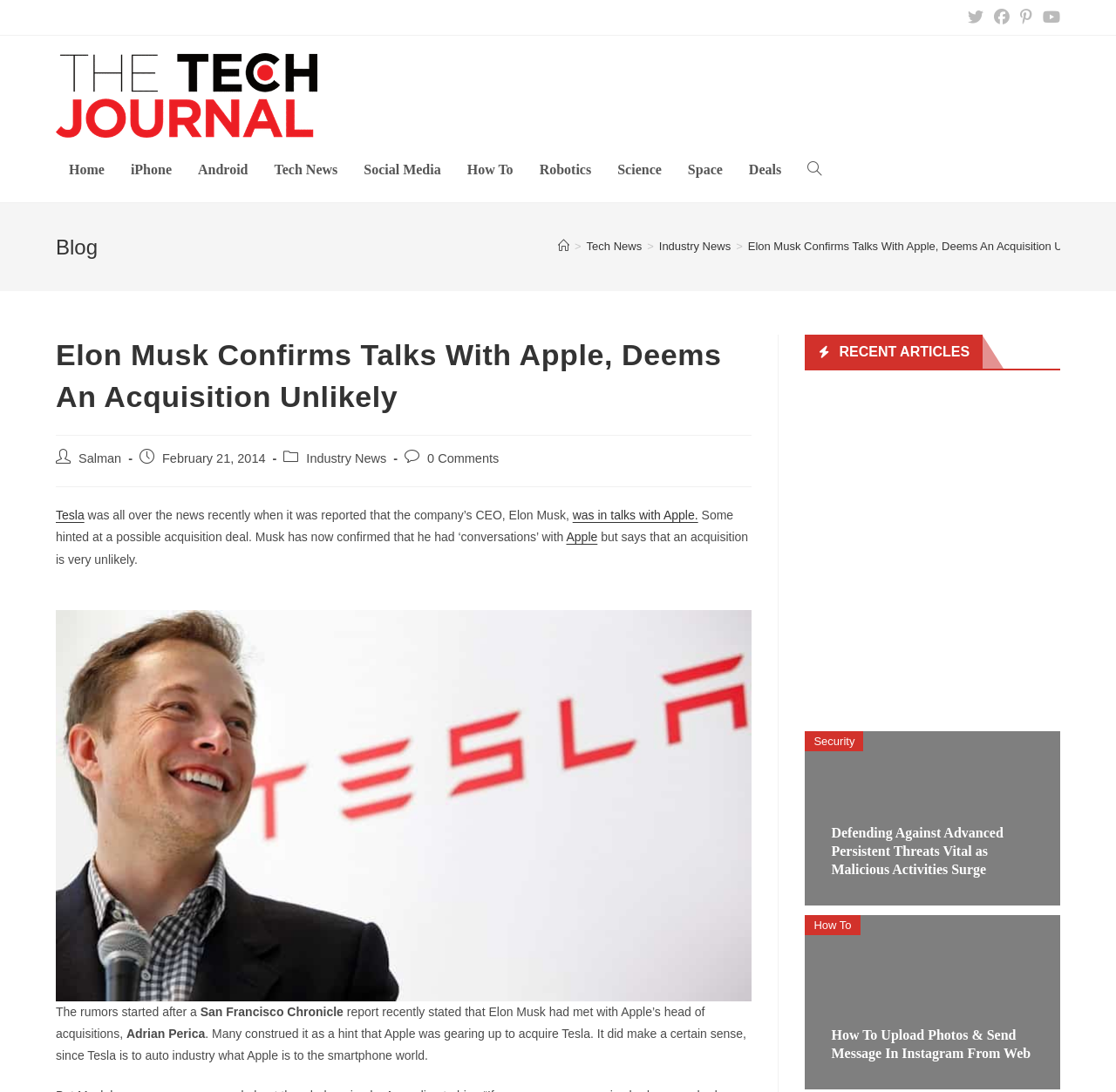Can you identify the bounding box coordinates of the clickable region needed to carry out this instruction: 'Go to the iPhone page'? The coordinates should be four float numbers within the range of 0 to 1, stated as [left, top, right, bottom].

[0.105, 0.126, 0.166, 0.185]